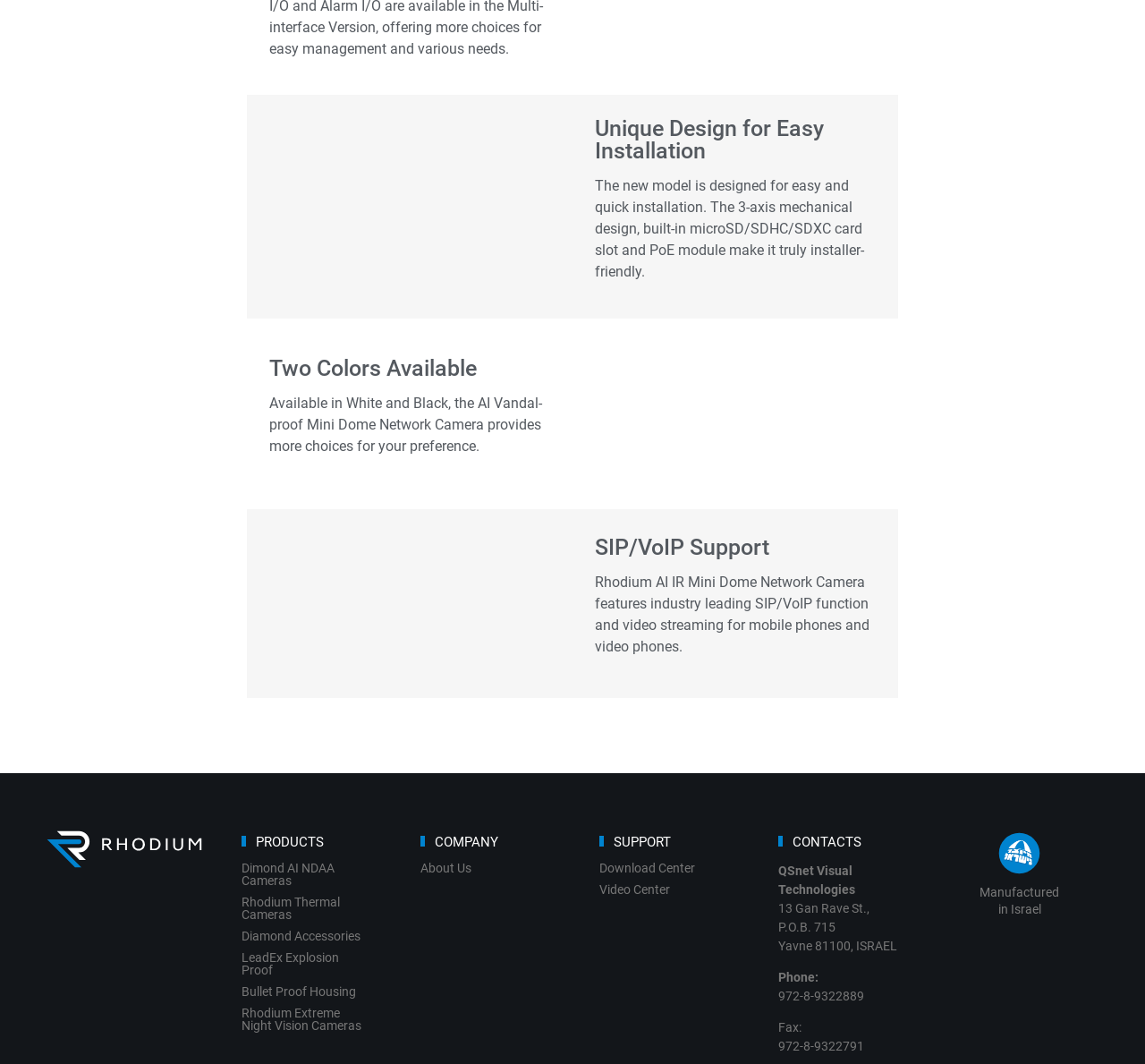What are the two colors available for the AI Vandal-proof Mini Dome Network Camera?
Carefully examine the image and provide a detailed answer to the question.

The webpage states that the AI Vandal-proof Mini Dome Network Camera is available in two colors, which are White and Black, providing more choices for users.